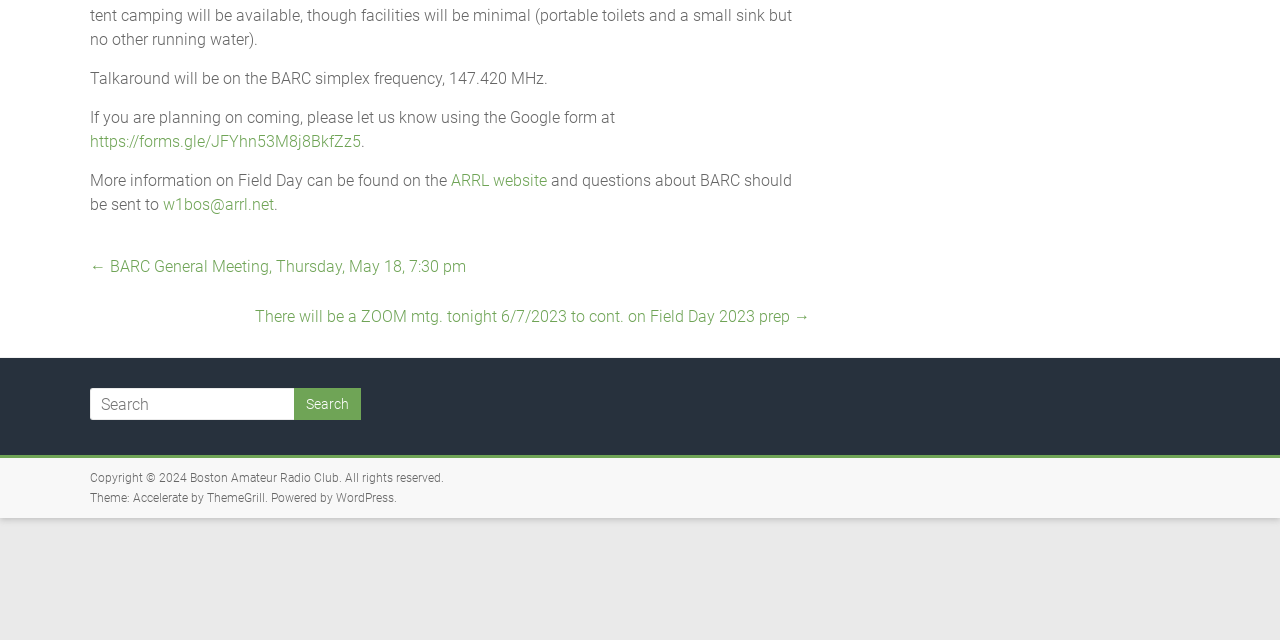Bounding box coordinates are to be given in the format (top-left x, top-left y, bottom-right x, bottom-right y). All values must be floating point numbers between 0 and 1. Provide the bounding box coordinate for the UI element described as: WordPress

[0.262, 0.767, 0.308, 0.789]